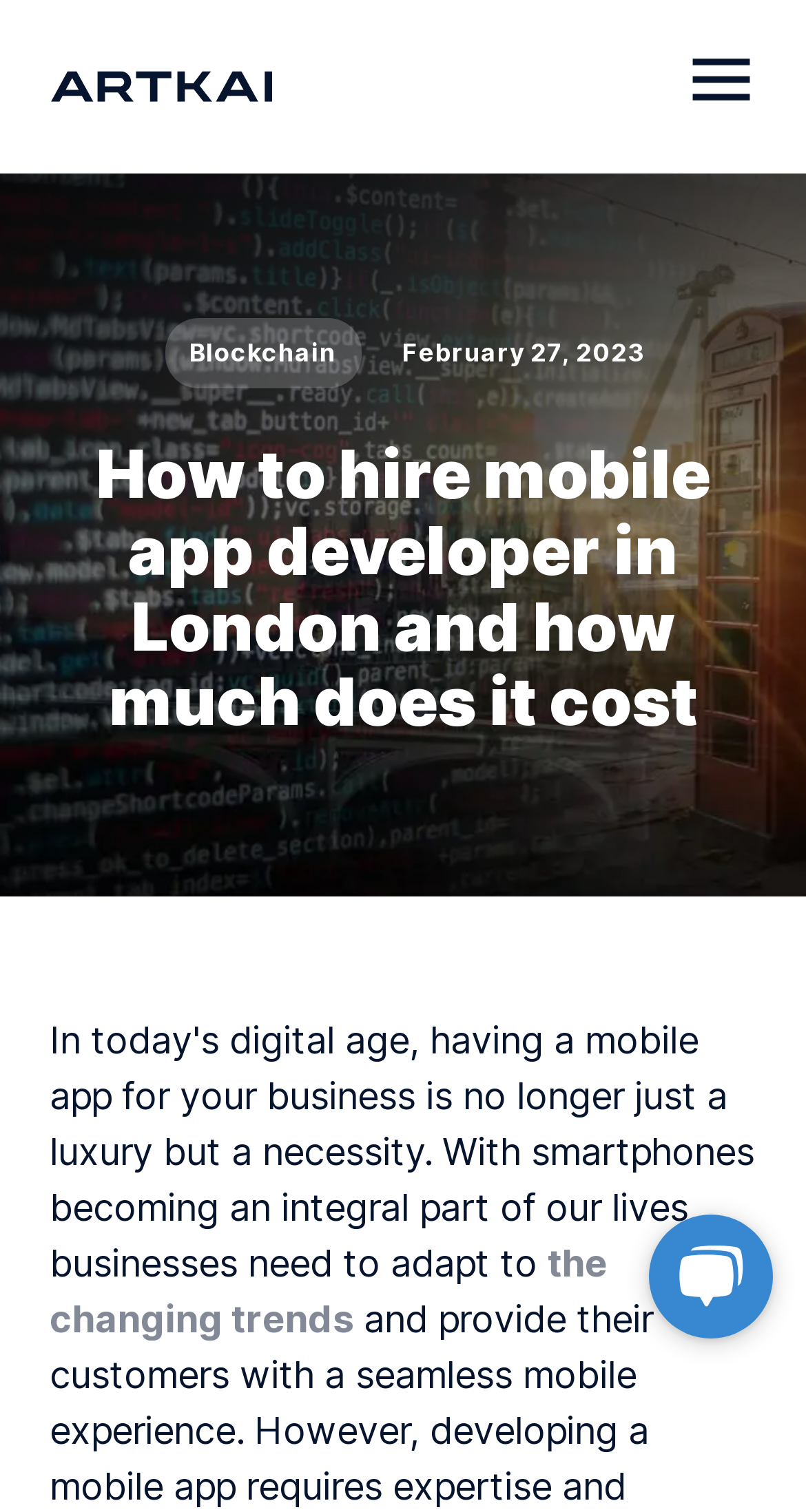What is the date of the article?
Using the image, provide a concise answer in one word or a short phrase.

February 27, 2023